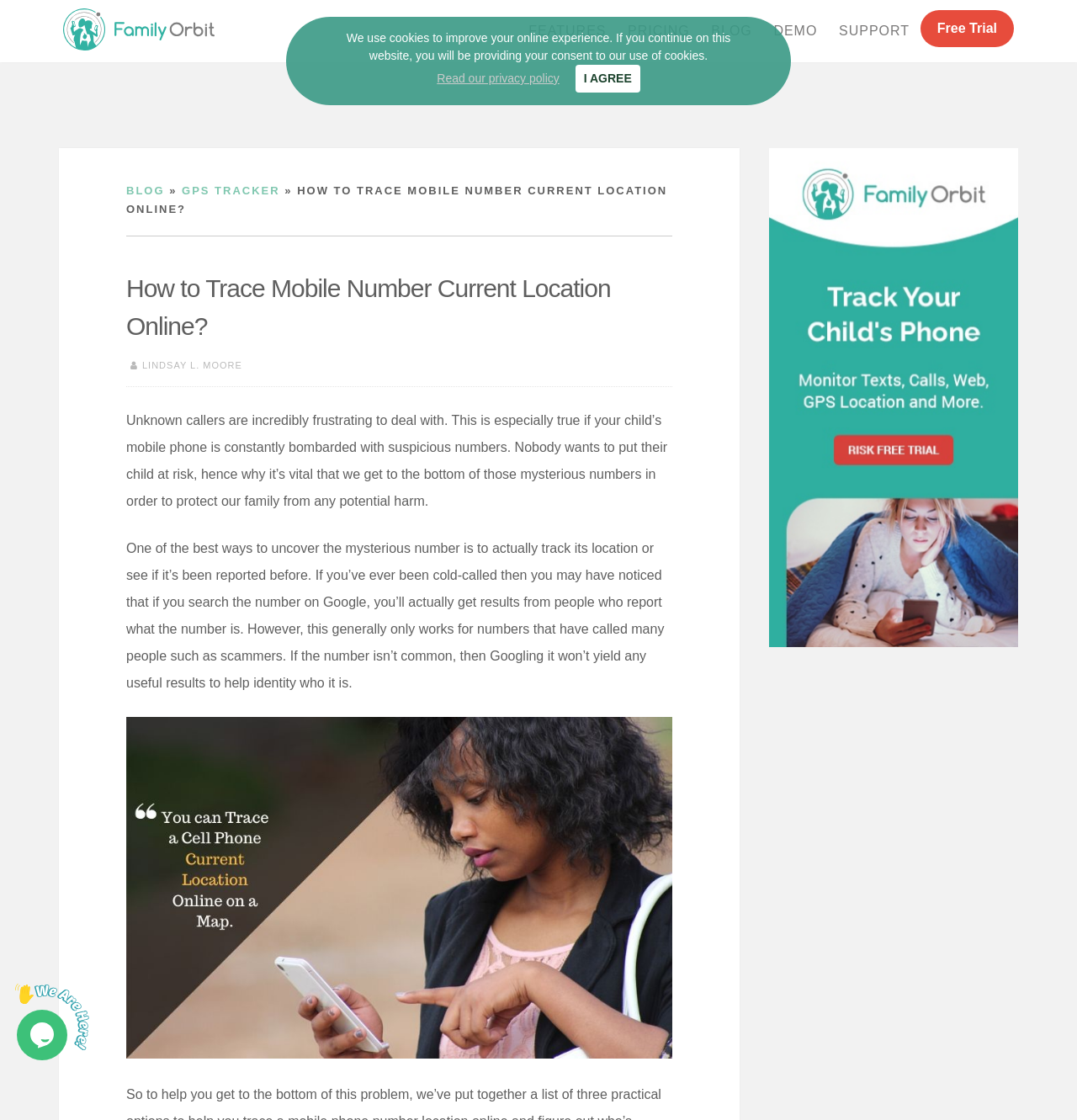What is the topic of the blog post?
Using the image, answer in one word or phrase.

Tracing mobile number location